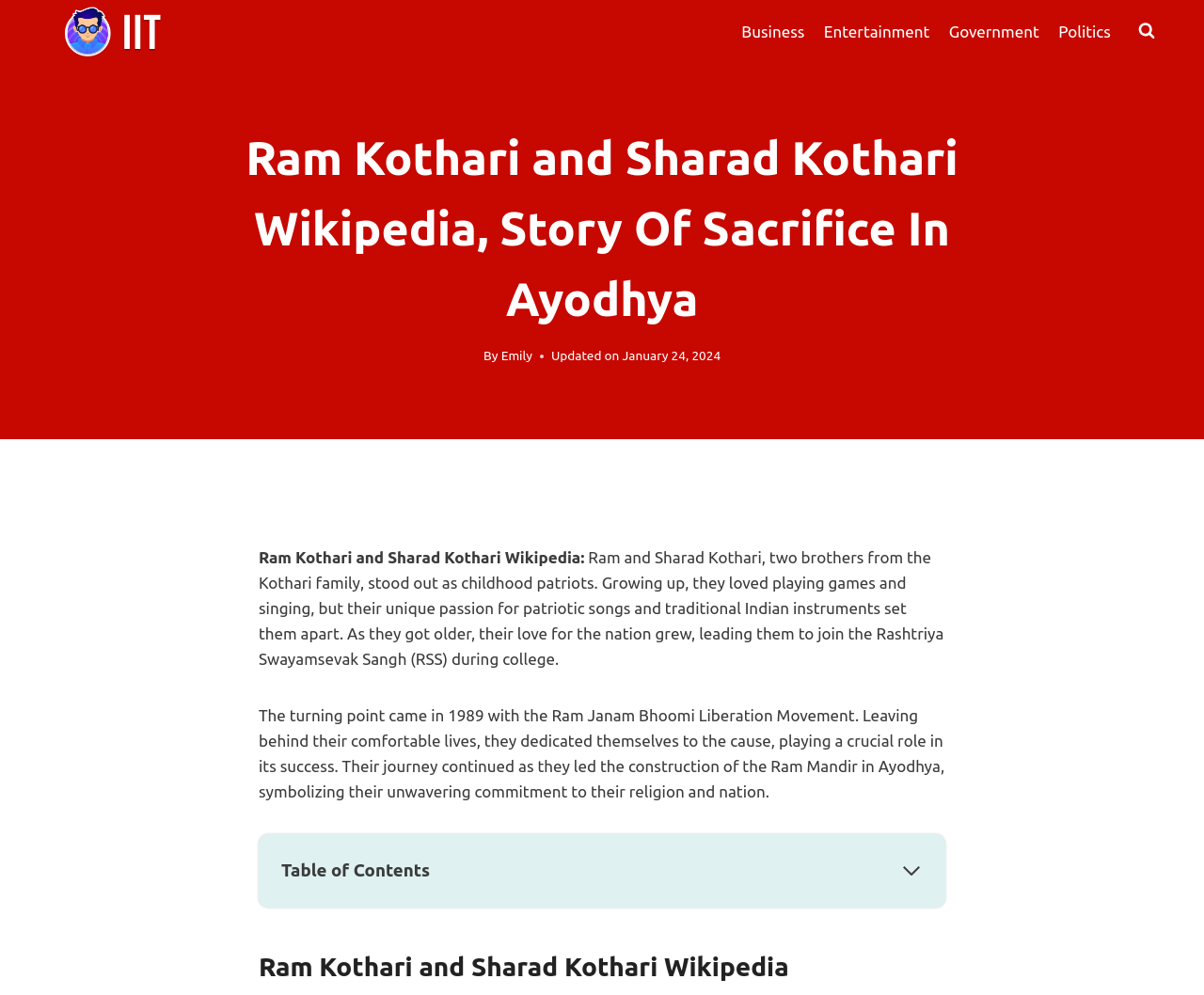Generate the text content of the main heading of the webpage.

Ram Kothari and Sharad Kothari Wikipedia, Story Of Sacrifice In Ayodhya